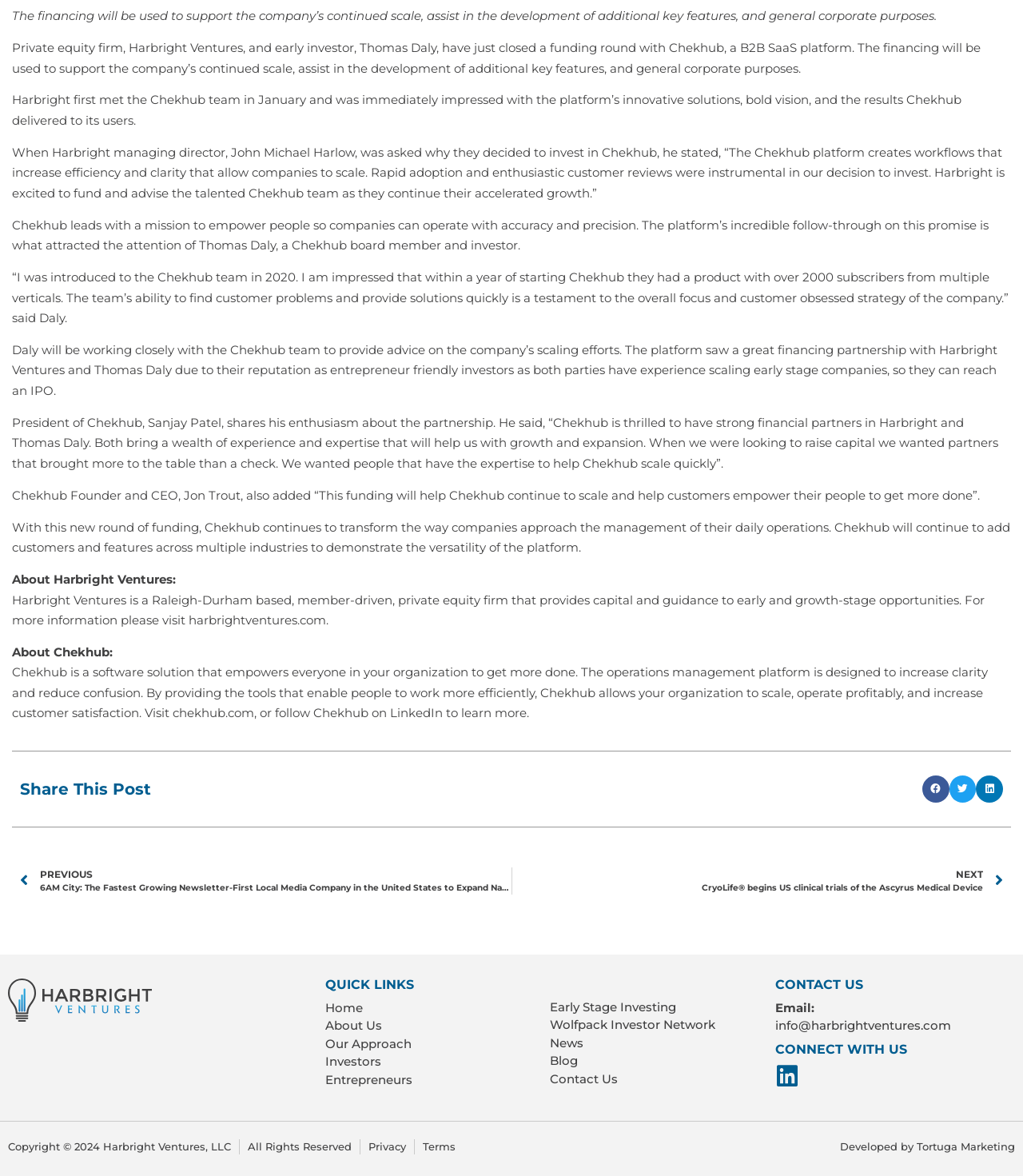Highlight the bounding box coordinates of the element you need to click to perform the following instruction: "Connect with Harbright Ventures on LinkedIn."

[0.758, 0.905, 0.781, 0.925]